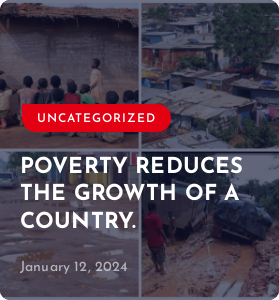What is the theme of the image?
Provide a short answer using one word or a brief phrase based on the image.

Poverty Reduces the Growth of a Country